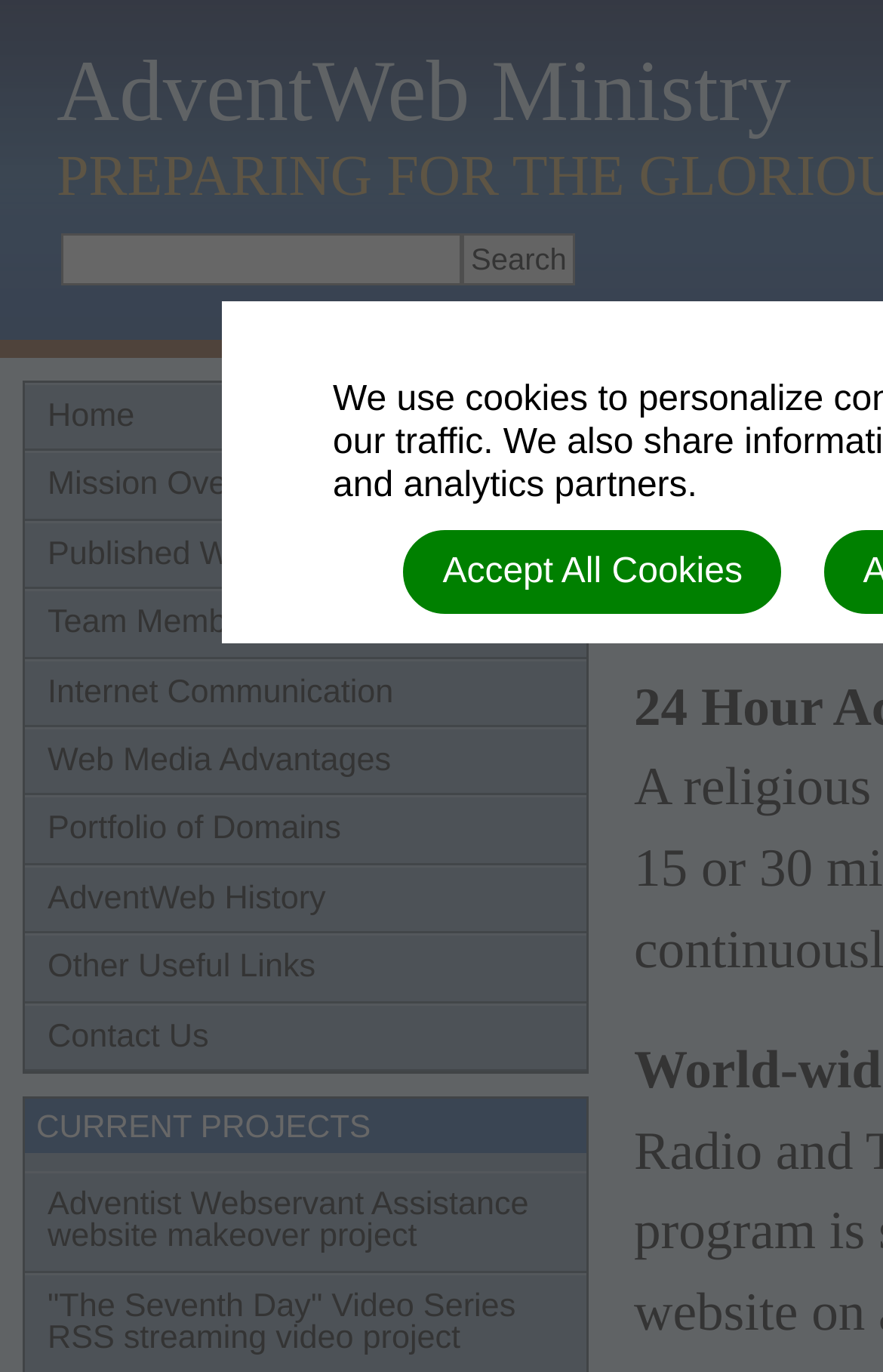Using the description "name="search"", predict the bounding box of the relevant HTML element.

[0.069, 0.169, 0.523, 0.207]